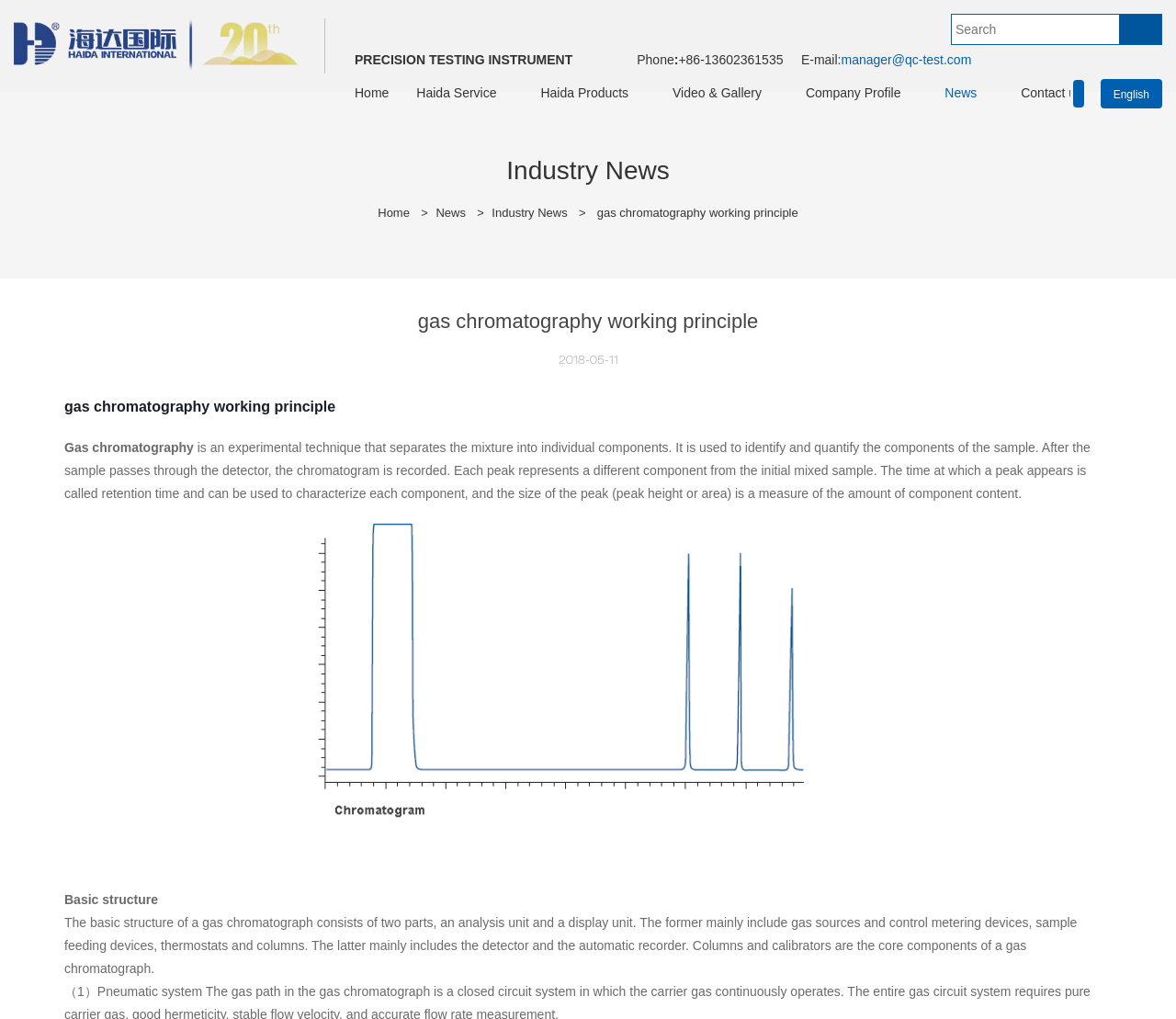What is the language of the webpage?
Answer the question with as much detail as you can, using the image as a reference.

I found the language of the webpage by looking at the StaticText element with the content 'English' which is located at the top right corner of the webpage.